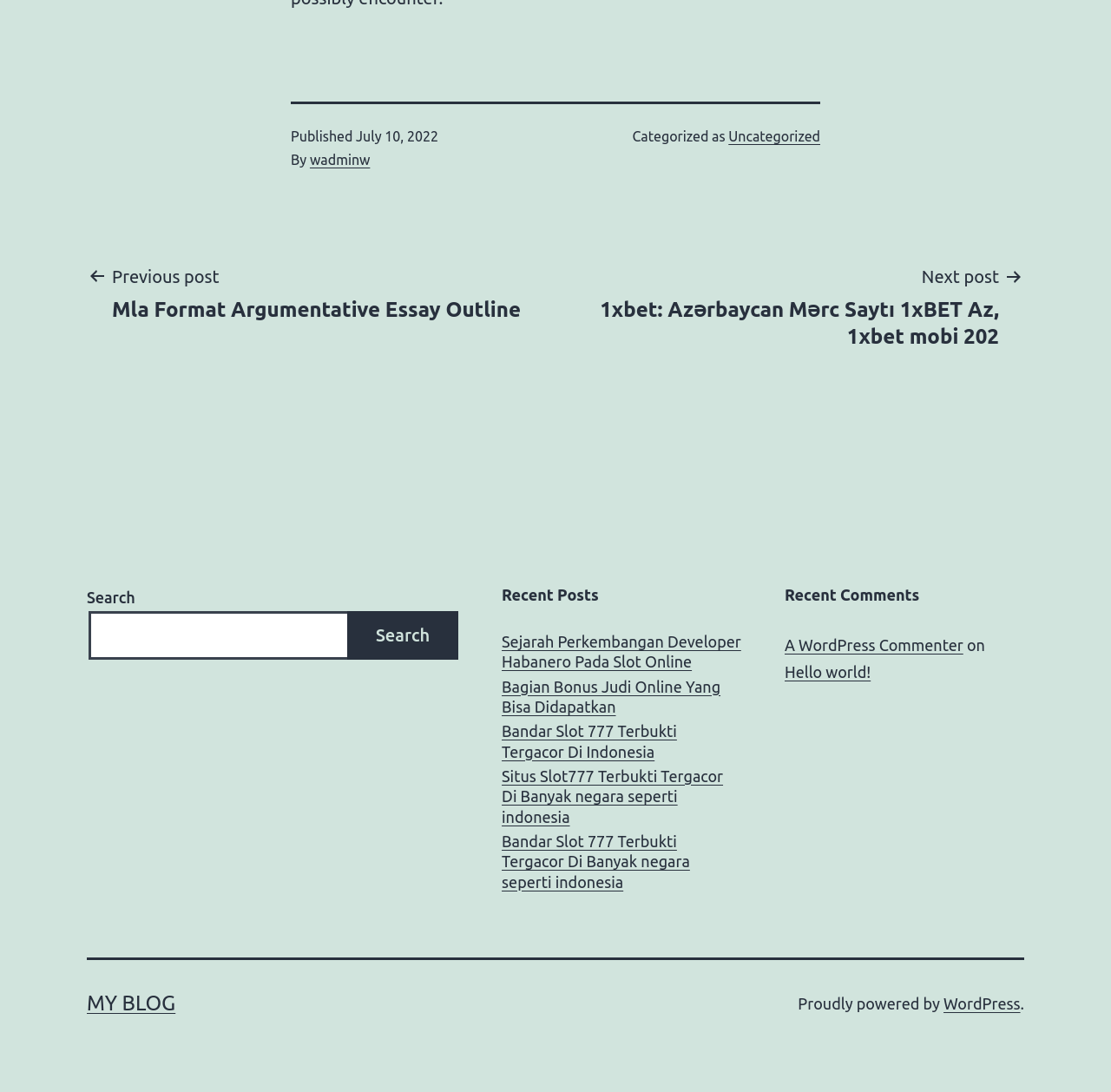How many recent posts are listed?
Provide a detailed answer to the question using information from the image.

I found the number of recent posts by looking at the recent posts section, where I counted 5 links to different posts.